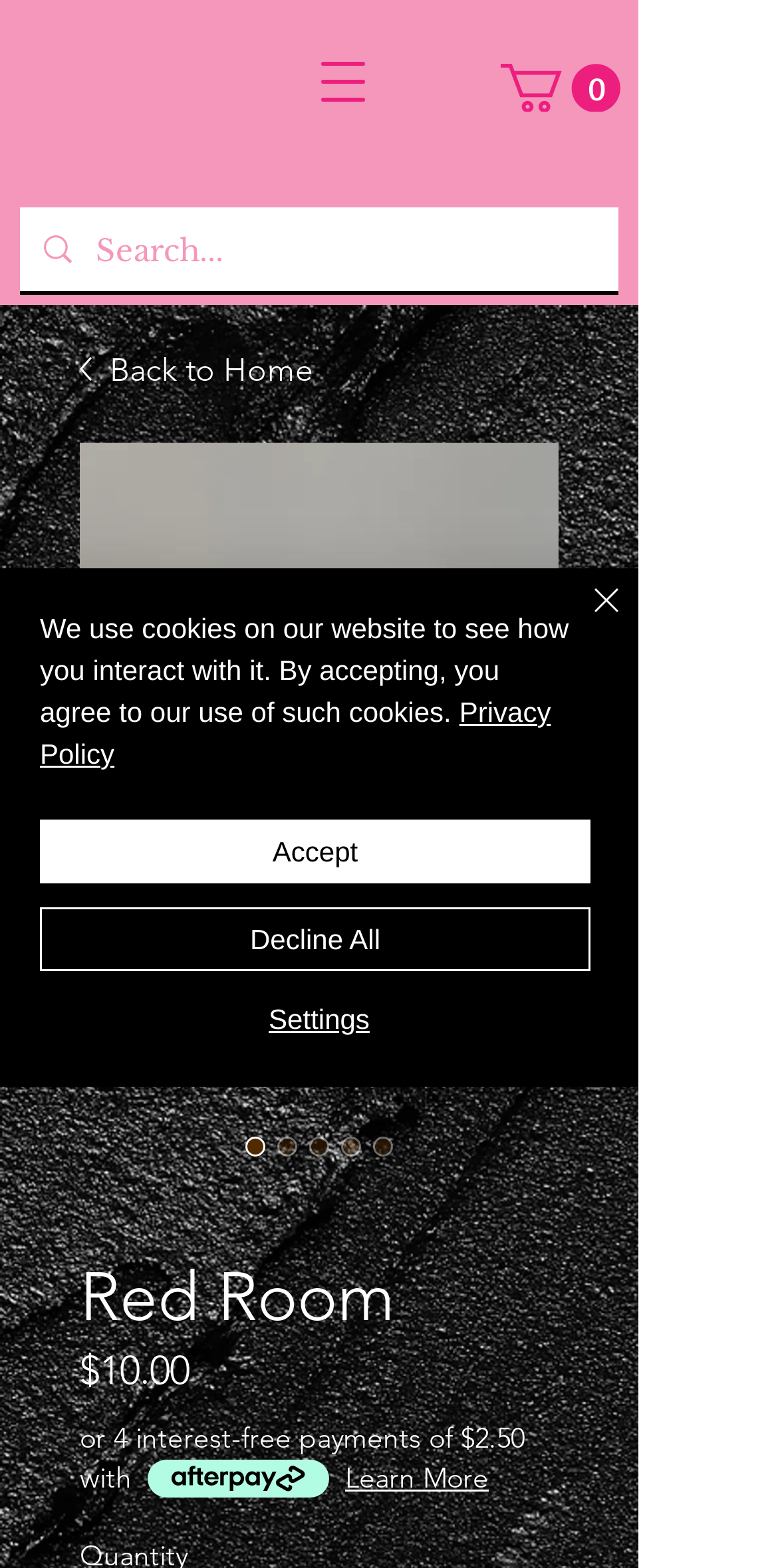How much does the product cost? Please answer the question using a single word or phrase based on the image.

$10.00